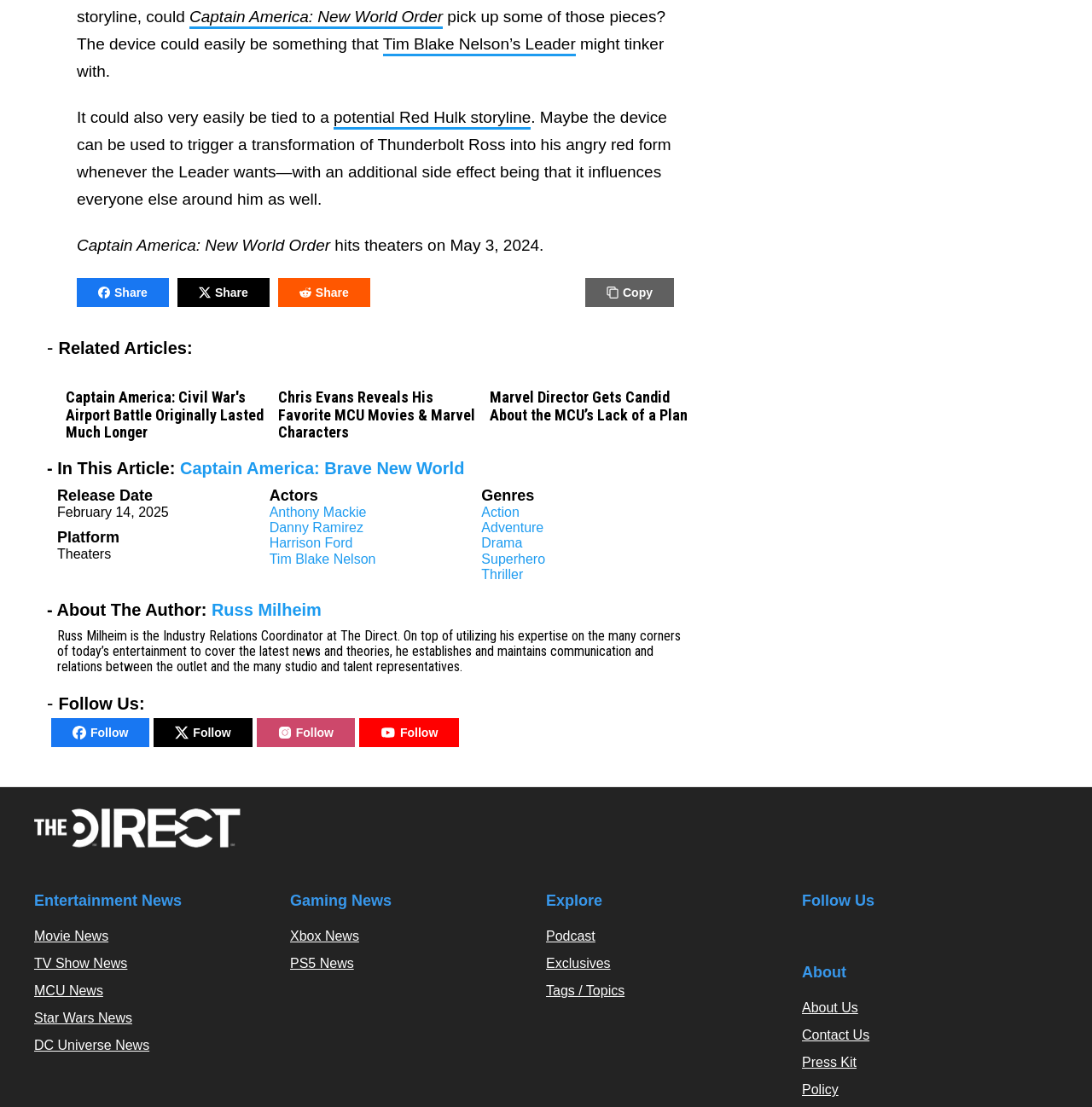Please analyze the image and give a detailed answer to the question:
What are the genres of Captain America: Brave New World?

The genres are mentioned in the link elements with the texts 'Action', 'Adventure', 'Drama', 'Superhero', and 'Thriller' which are located under the 'Genres' label.